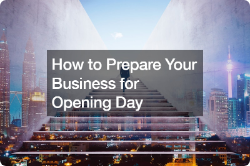Provide your answer in one word or a succinct phrase for the question: 
What is the tone of the graphic?

Optimistic